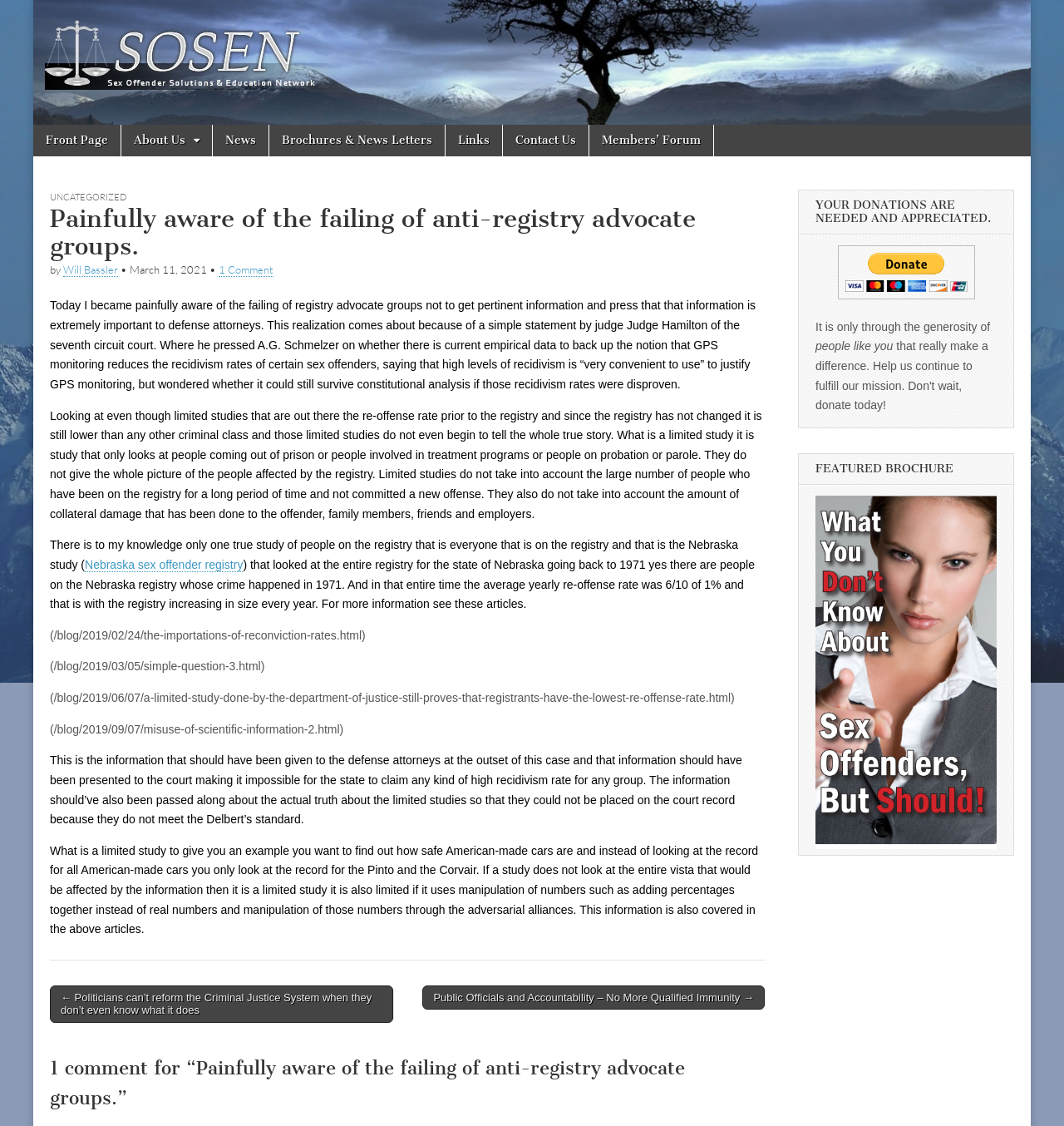Find the bounding box coordinates of the element to click in order to complete this instruction: "Call the phone number". The bounding box coordinates must be four float numbers between 0 and 1, denoted as [left, top, right, bottom].

None